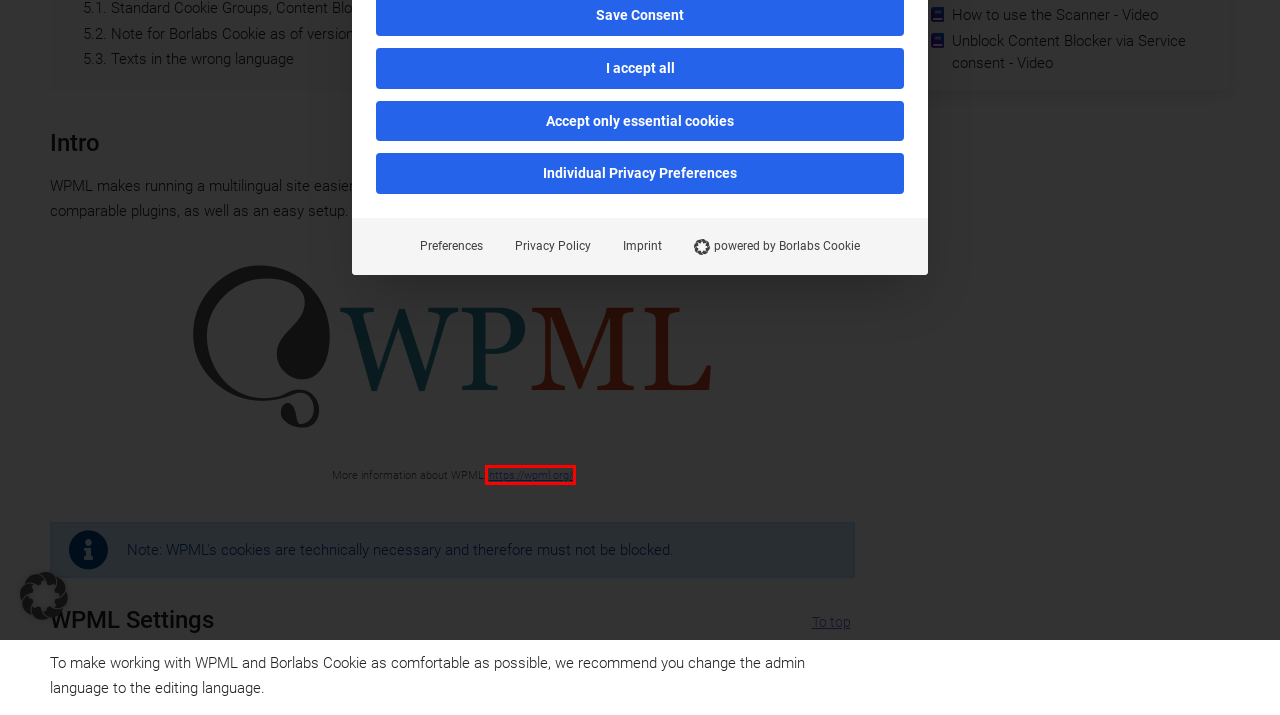You have a screenshot showing a webpage with a red bounding box highlighting an element. Choose the webpage description that best fits the new webpage after clicking the highlighted element. The descriptions are:
A. WPML - The WordPress Multilingual Plugin
B. Borlabs Affiliate Program - Simply Earn Money
C. Topics: Plugins & External Services
D. How to use the Scanner - Video
E. Borlabs Cookie 3.0
F. Unblock Content Blocker via Service consent - Video
G. WordPress Multisite: How to create and manage multiple websites with a single WordPress installation
H. WordPress Cookie Plugin to comply with the GDPR & ePrivacy

A